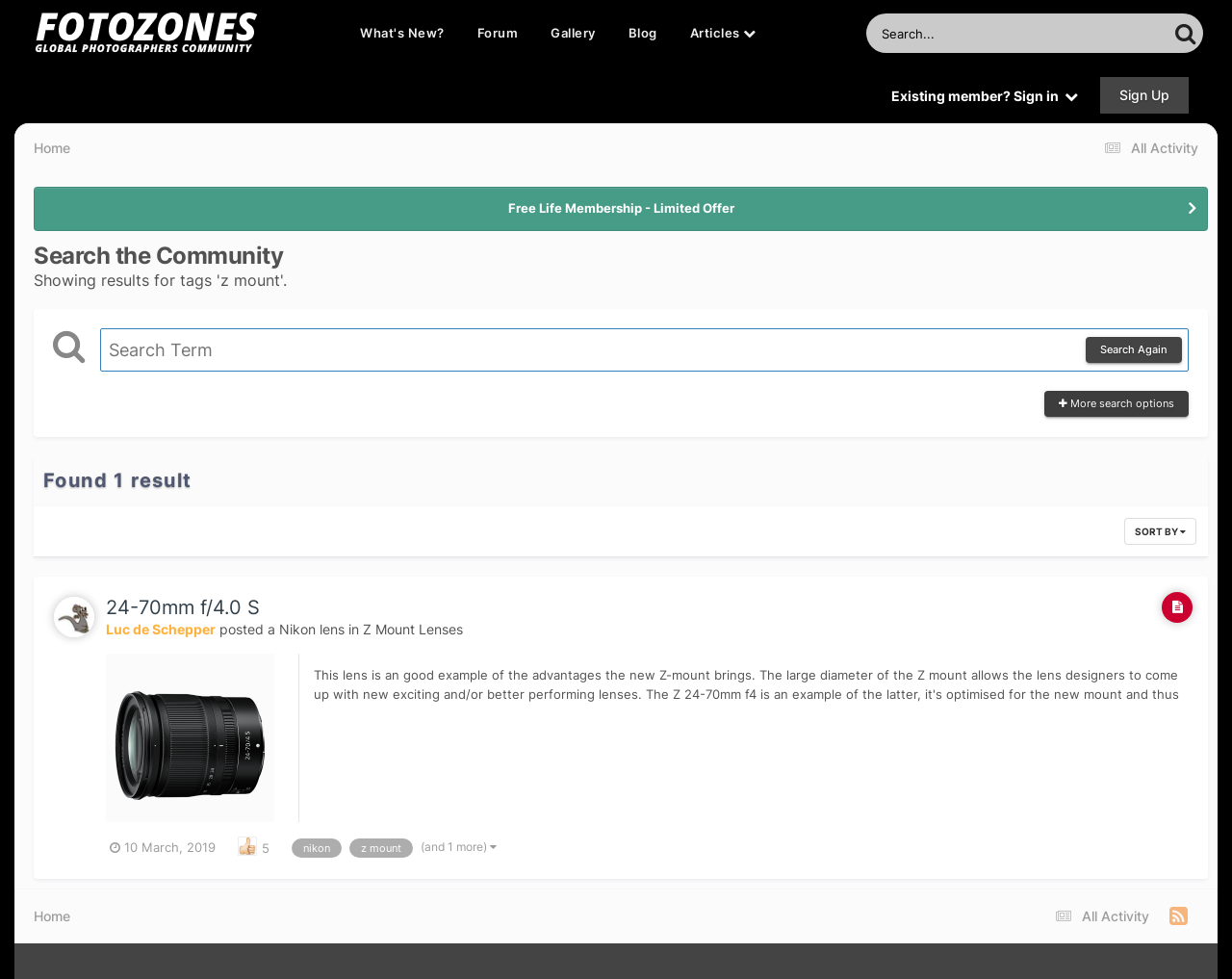Find the bounding box coordinates for the area that must be clicked to perform this action: "Click on the 'Gallery' link".

[0.435, 0.005, 0.495, 0.063]